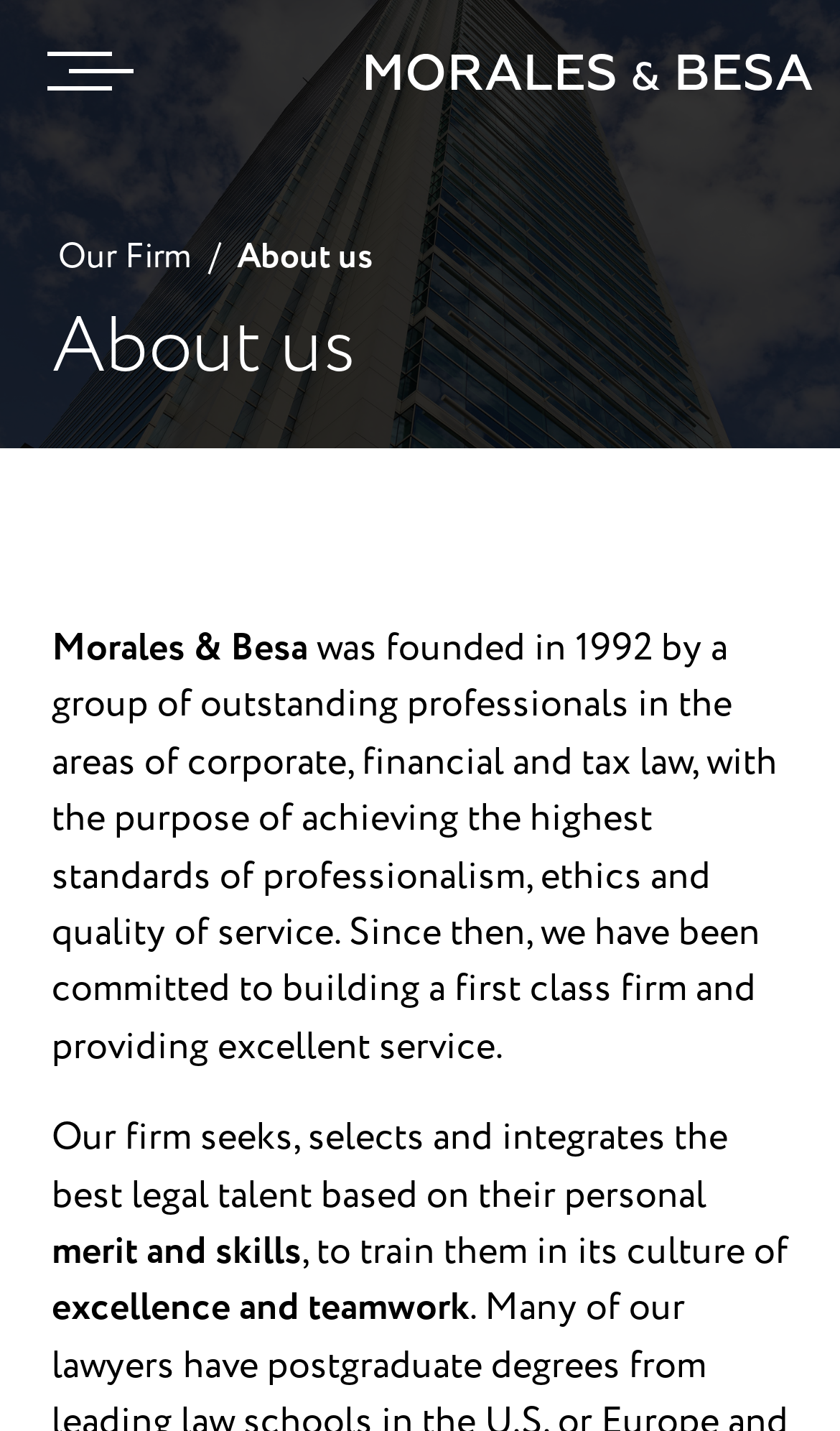Provide the bounding box coordinates of the HTML element this sentence describes: "product". The bounding box coordinates consist of four float numbers between 0 and 1, i.e., [left, top, right, bottom].

None